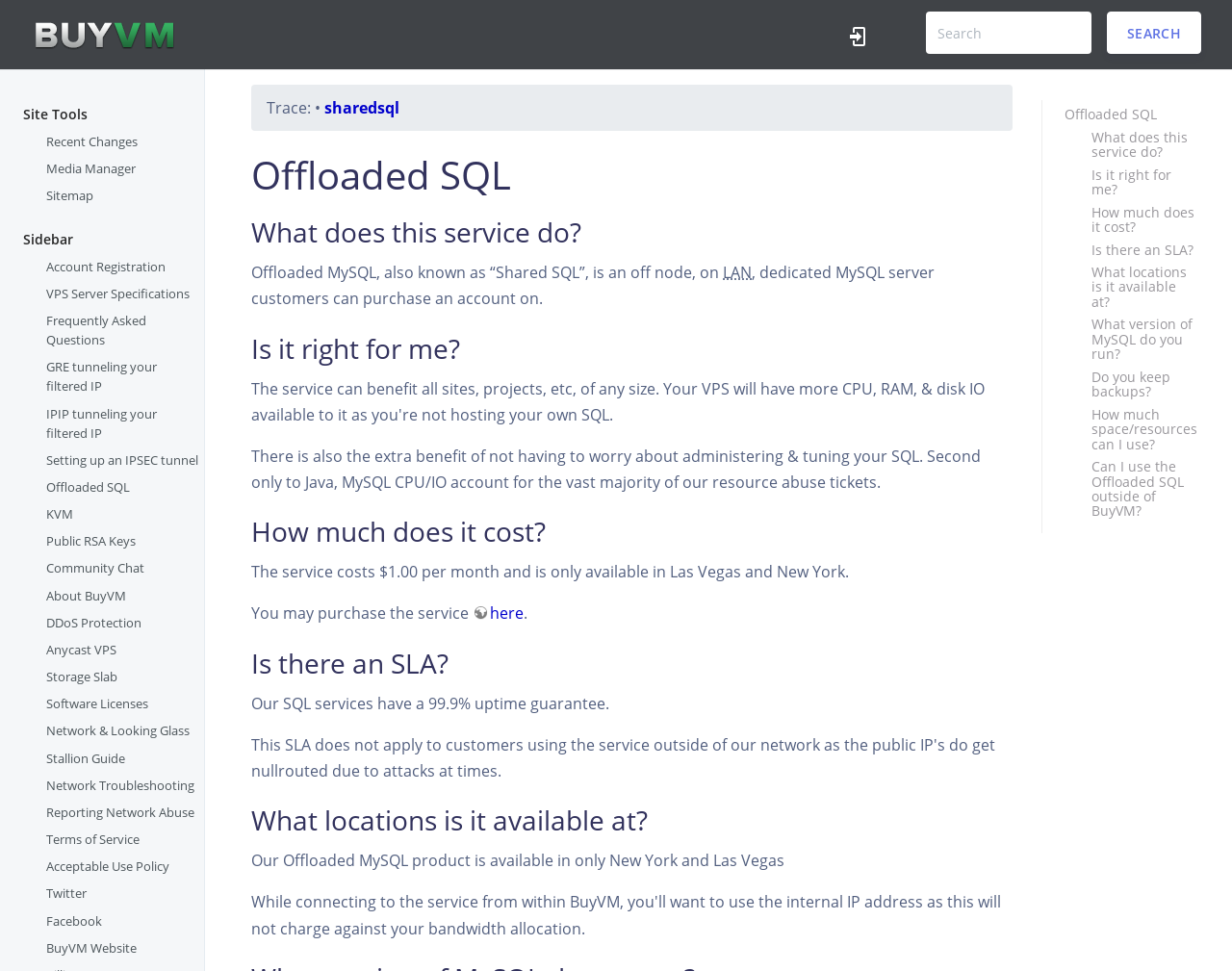Please determine the bounding box coordinates of the element to click in order to execute the following instruction: "Search for something". The coordinates should be four float numbers between 0 and 1, specified as [left, top, right, bottom].

[0.739, 0.012, 0.981, 0.036]